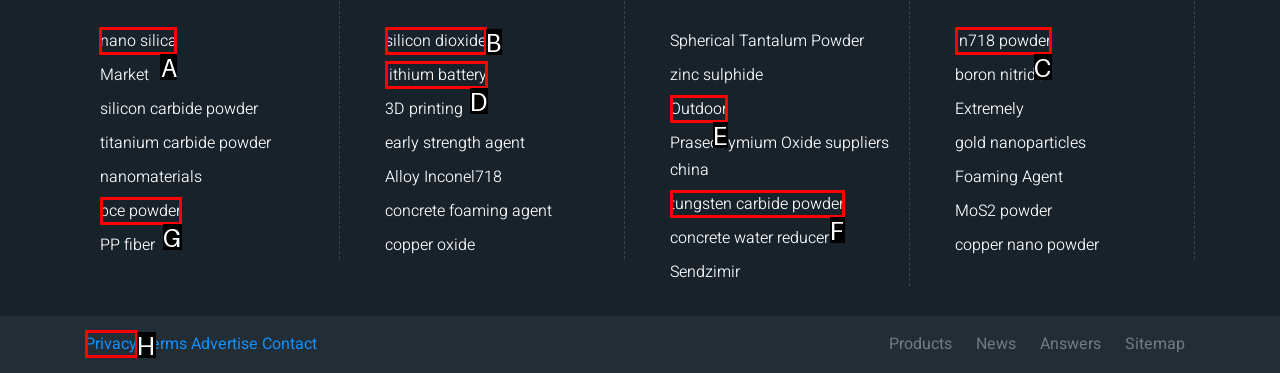From the given choices, which option should you click to complete this task: click on nano silica? Answer with the letter of the correct option.

A